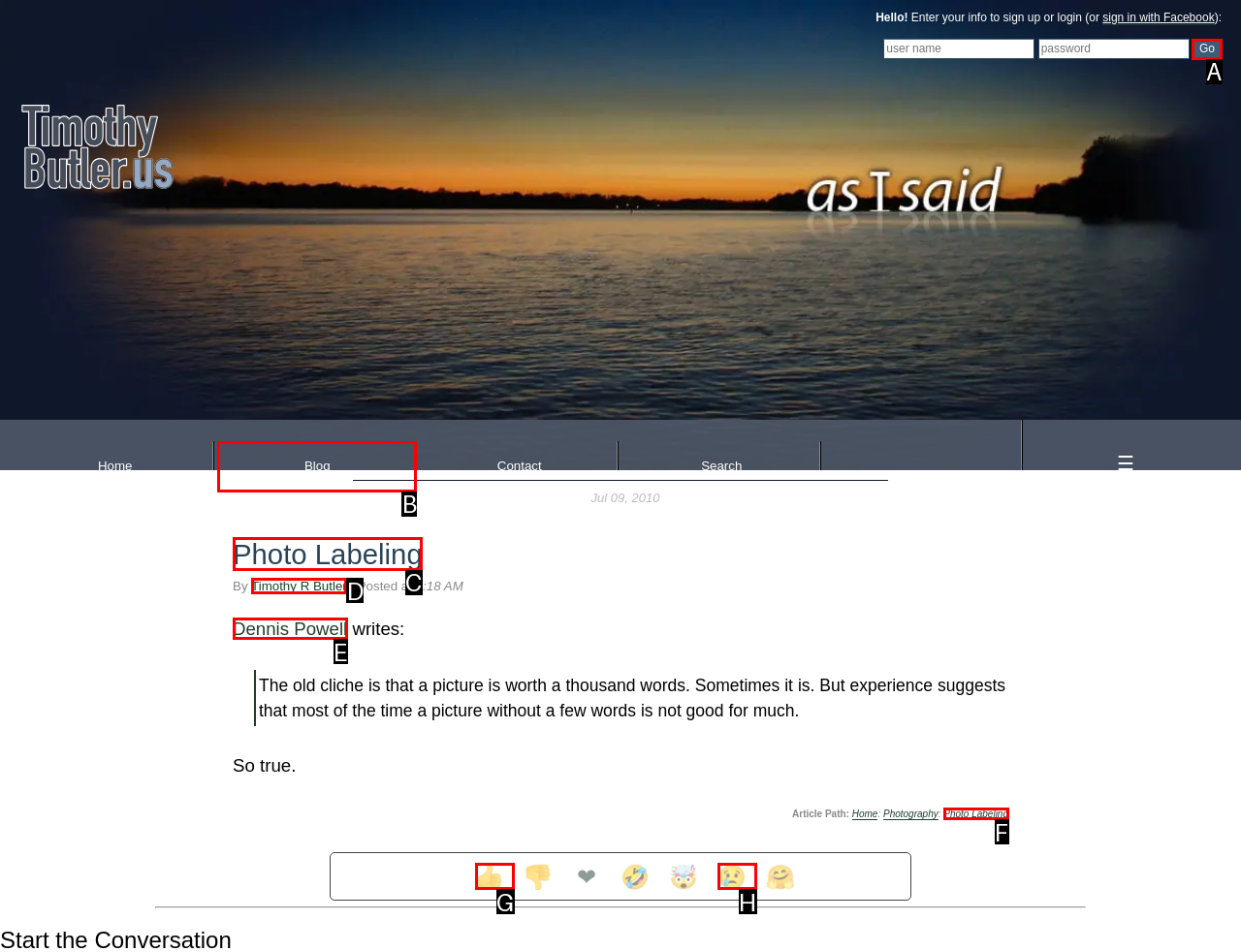Identify the correct letter of the UI element to click for this task: Click on the 'Photo Labeling' link
Respond with the letter from the listed options.

C